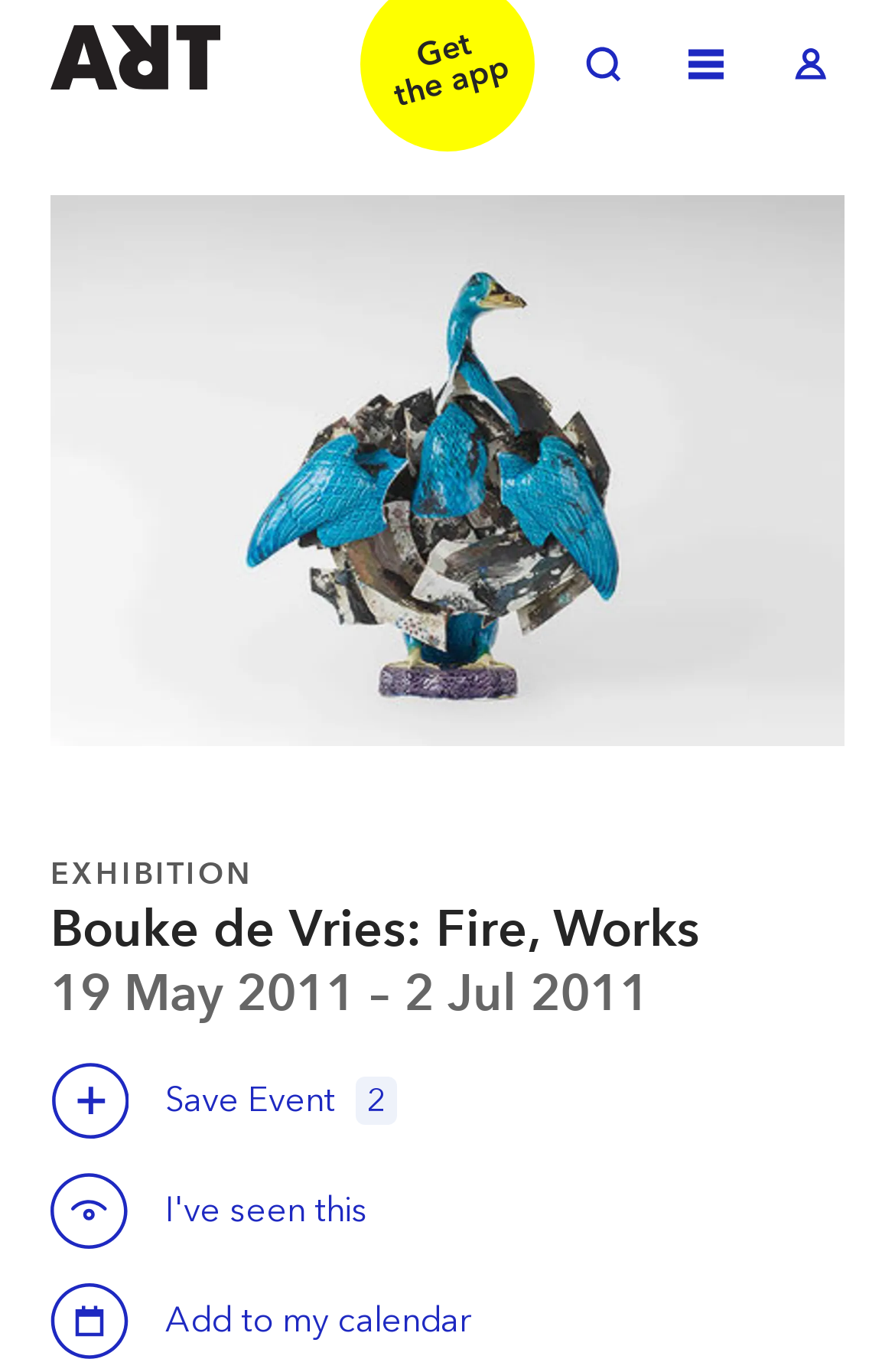Give a one-word or phrase response to the following question: What is the purpose of the 'Save this event' button?

Save Event